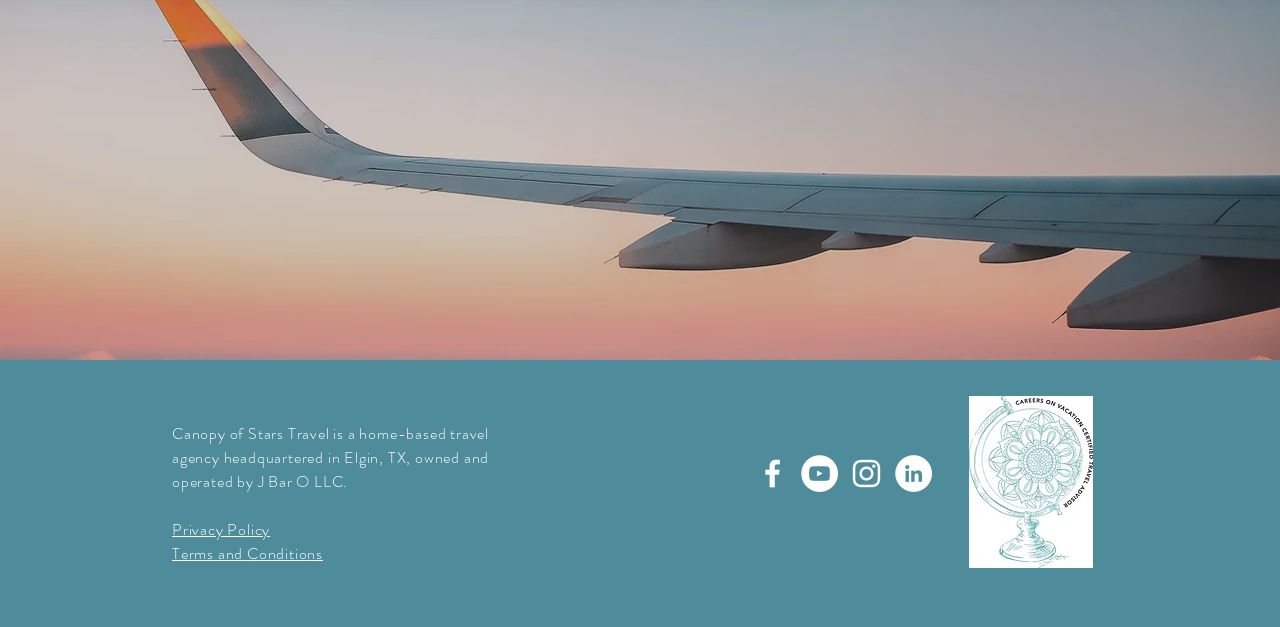What is the image below the social media links?
Answer the question with a single word or phrase by looking at the picture.

COV Trained Advisor